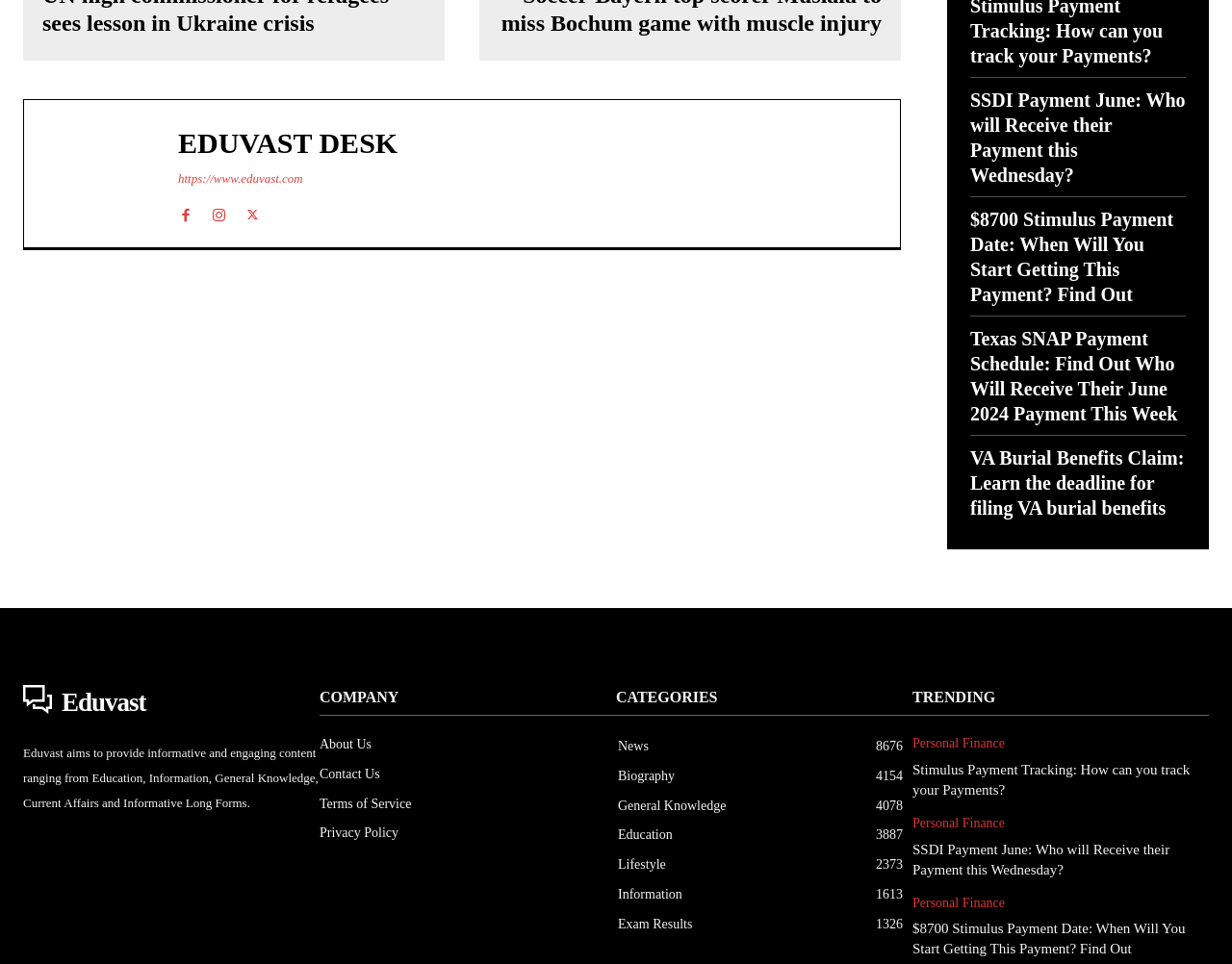Find the bounding box of the UI element described as: "Biography4154". The bounding box coordinates should be given as four float values between 0 and 1, i.e., [left, top, right, bottom].

[0.502, 0.797, 0.548, 0.812]